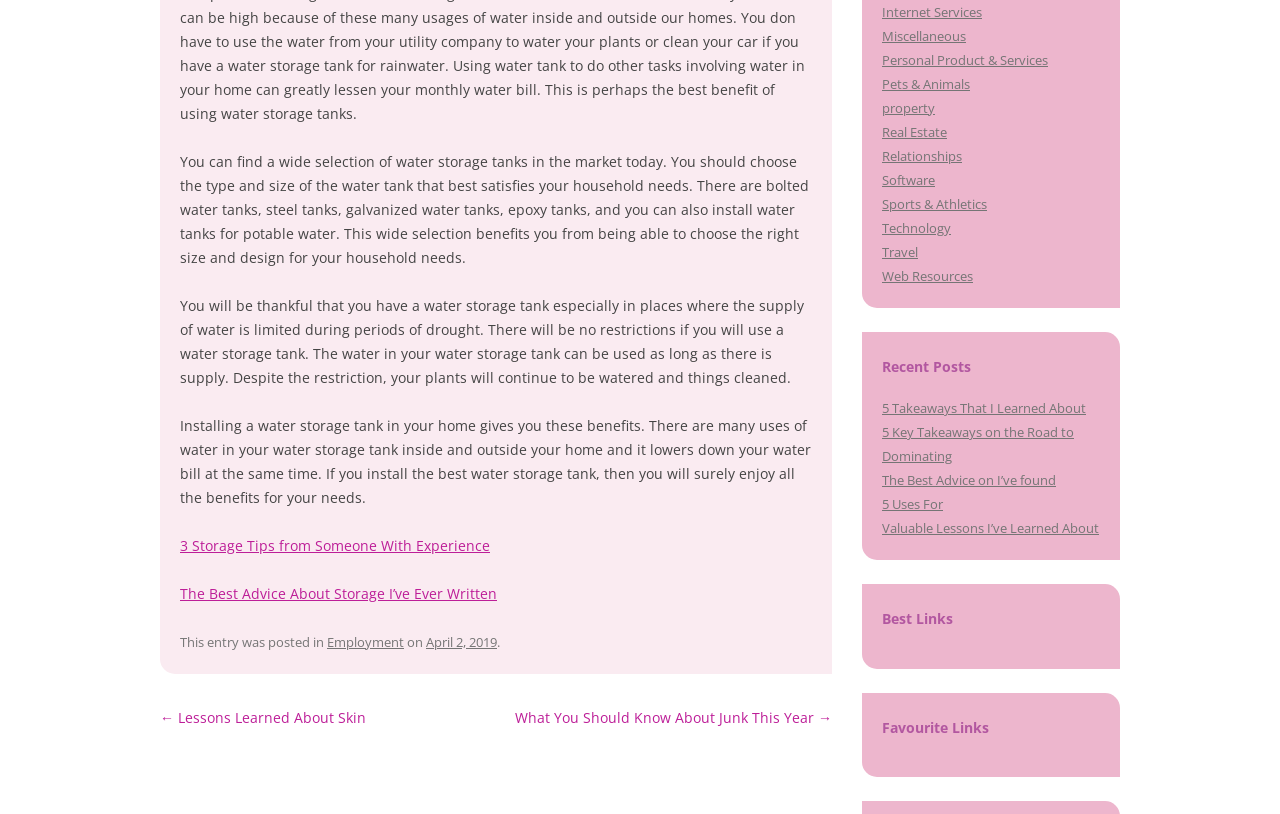Please provide the bounding box coordinates in the format (top-left x, top-left y, bottom-right x, bottom-right y). Remember, all values are floating point numbers between 0 and 1. What is the bounding box coordinate of the region described as: Personal Product & Services

[0.689, 0.062, 0.819, 0.084]